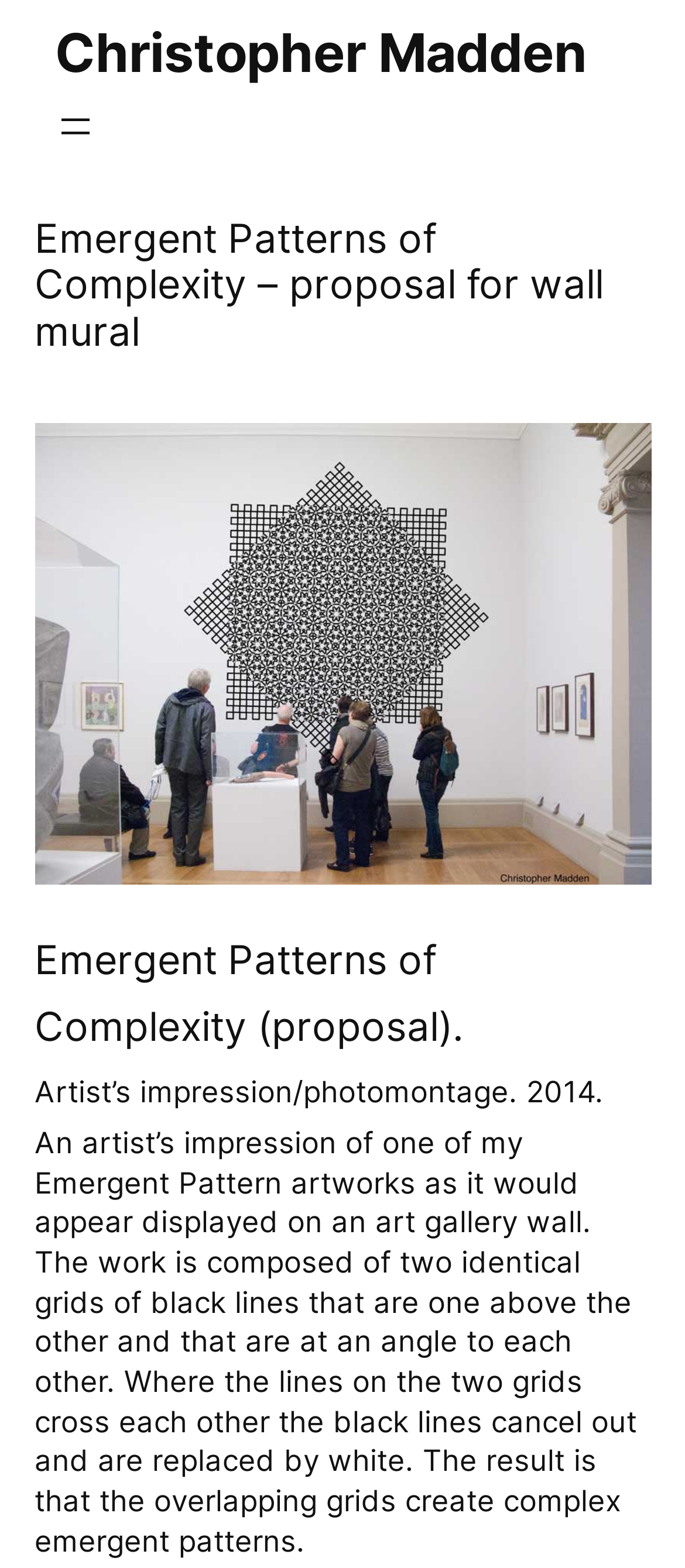Please find the top heading of the webpage and generate its text.

Emergent Patterns of Complexity – proposal for wall mural